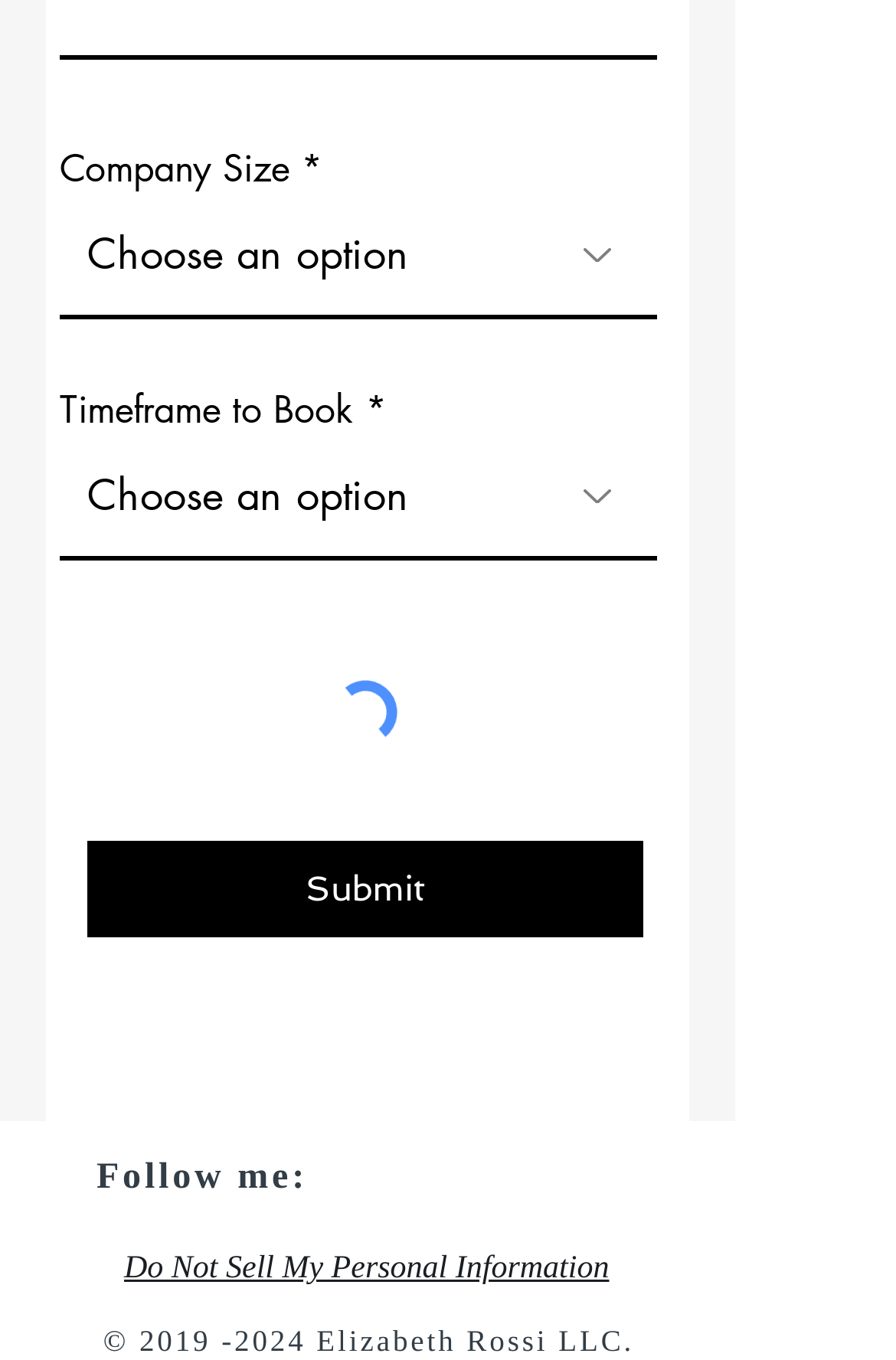Pinpoint the bounding box coordinates of the area that should be clicked to complete the following instruction: "View copyright information". The coordinates must be given as four float numbers between 0 and 1, i.e., [left, top, right, bottom].

[0.115, 0.974, 0.155, 0.999]